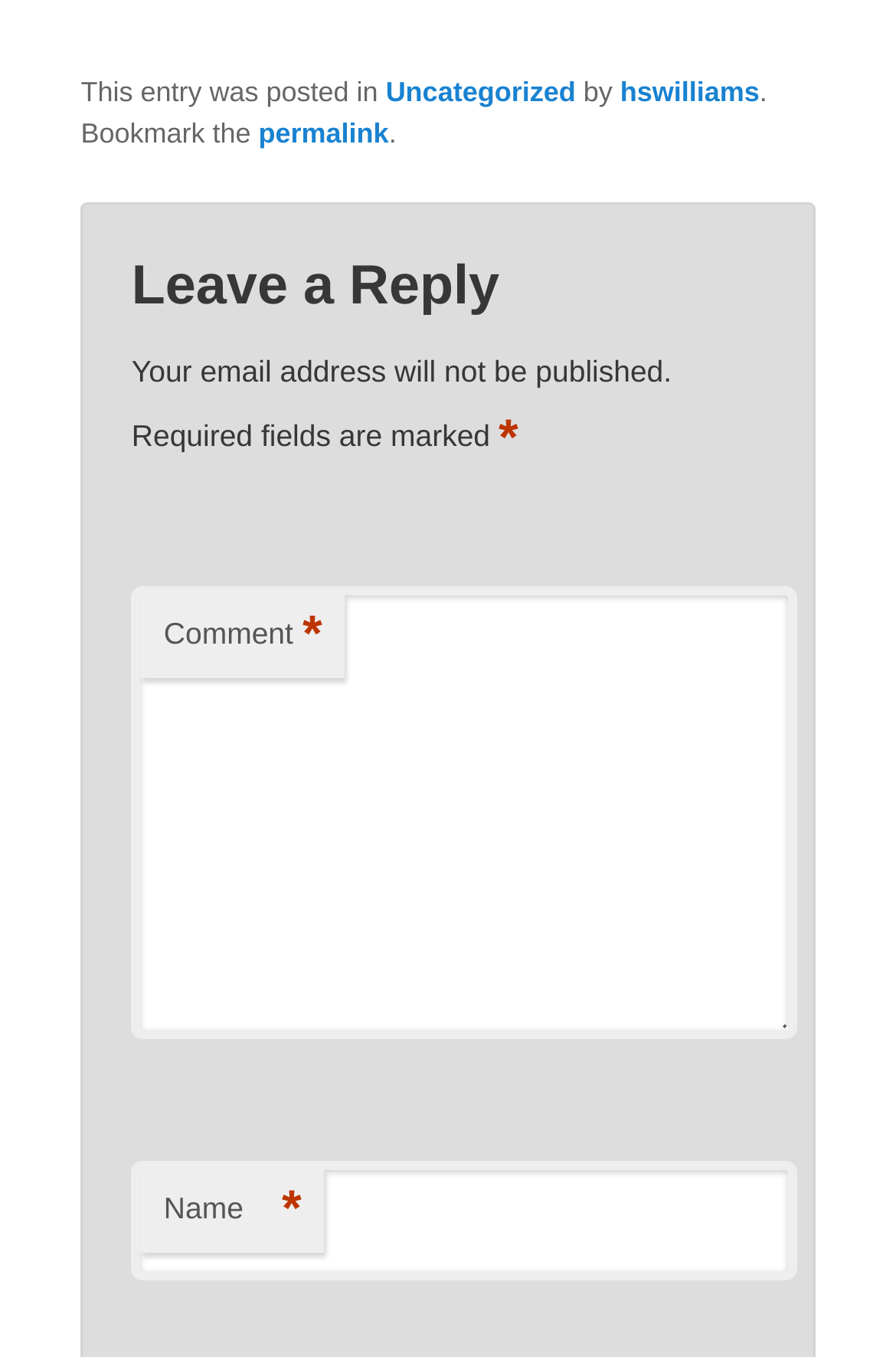Please respond in a single word or phrase: 
What is required to be filled in the form?

Name and Comment